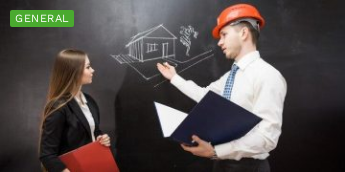Provide a comprehensive description of the image.

In this image, a male construction professional wearing a hard hat is engaged in a discussion with a female colleague. He is pointing towards a drawing on a blackboard that depicts a house, illustrating key concepts related to construction or architecture. The woman, dressed in a business suit, appears to be attentive and is holding a folder, suggesting an exchange of insights related to a project. The caption indicates the topic as "GENERAL," indicating the context may relate to a broader discussion on construction or architectural designs. This visual captures the collaborative nature of planning and communication in the building industry.